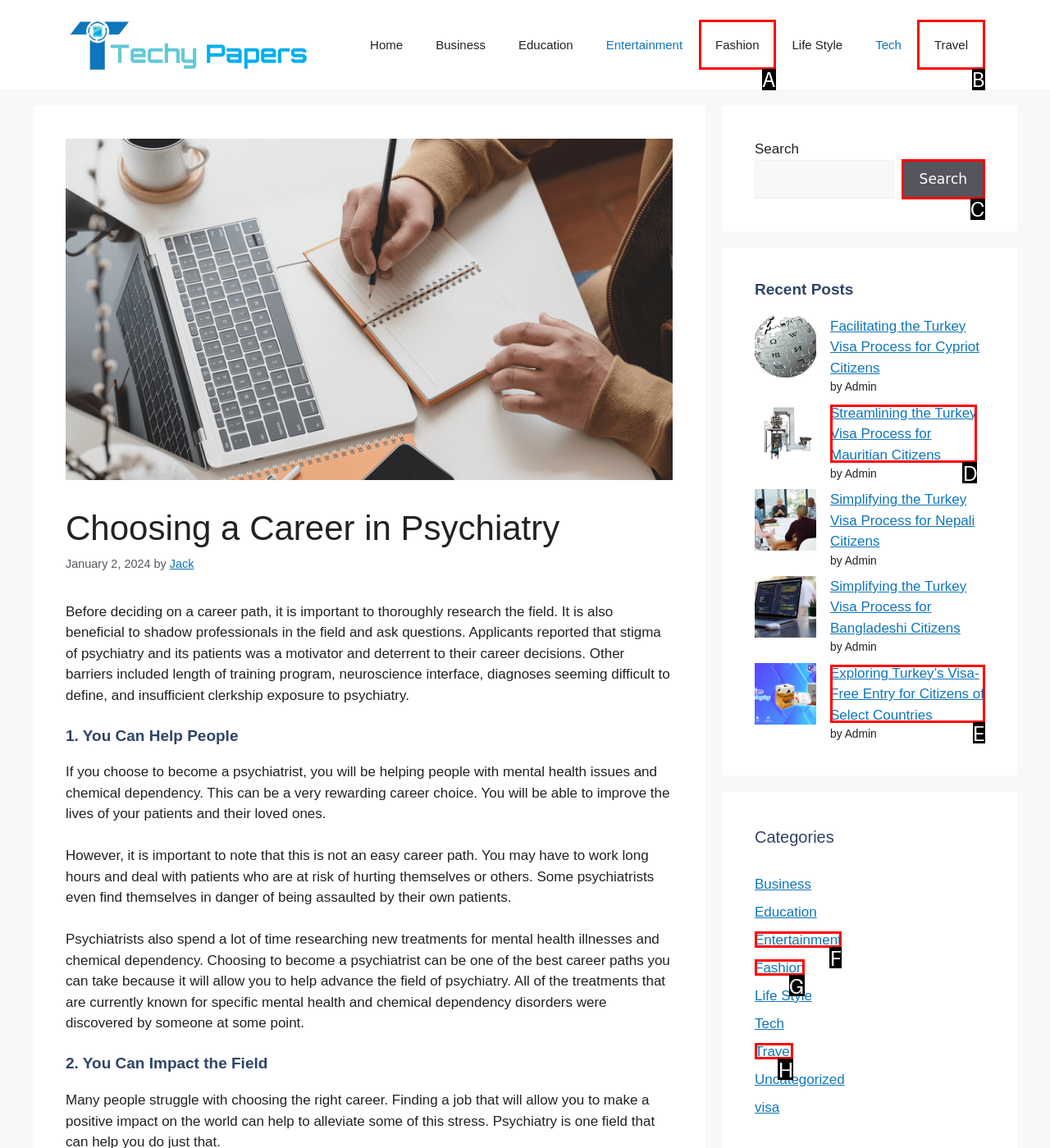Select the letter from the given choices that aligns best with the description: Fashion. Reply with the specific letter only.

G